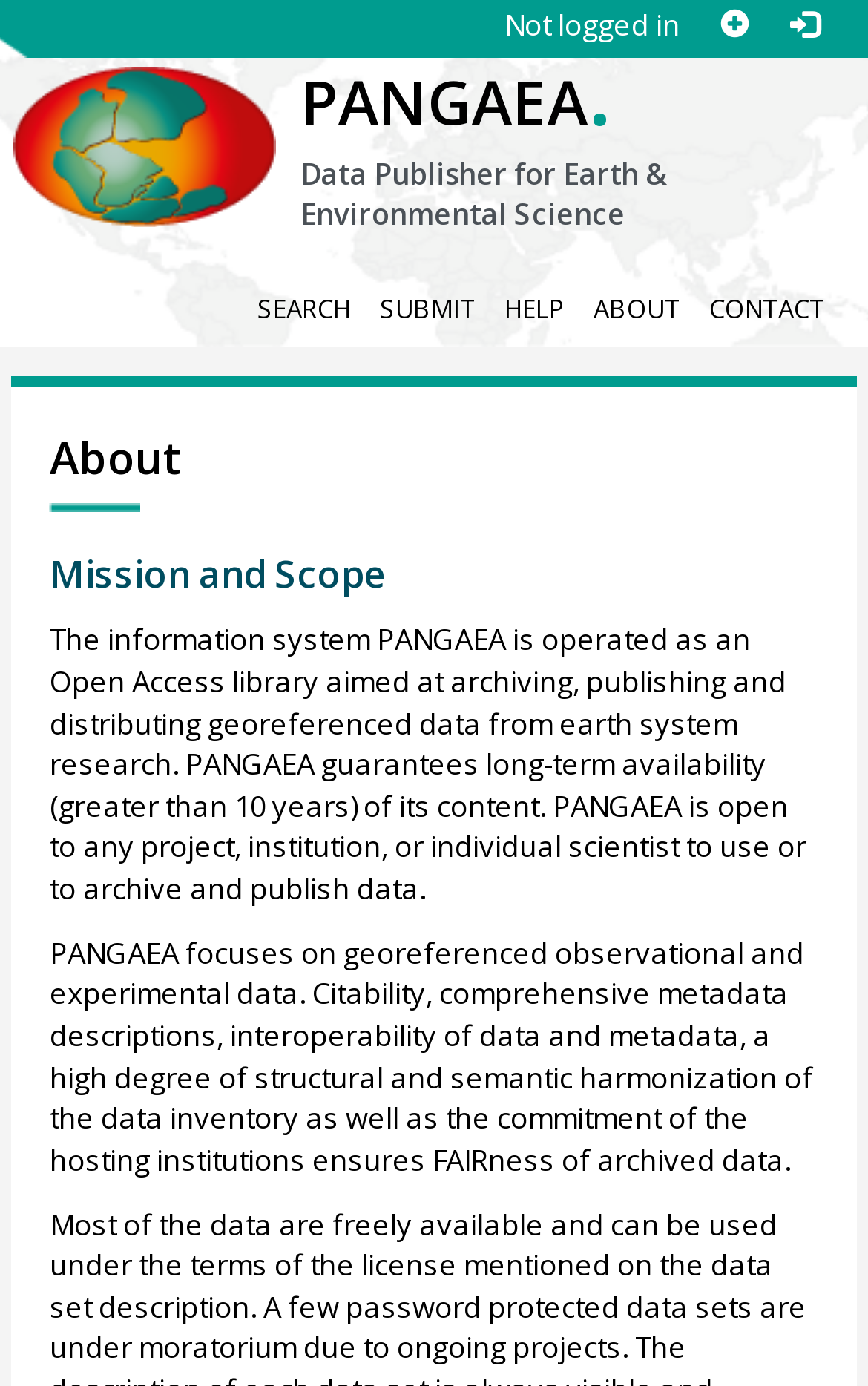Using the webpage screenshot, locate the HTML element that fits the following description and provide its bounding box: "About".

[0.683, 0.211, 0.783, 0.246]